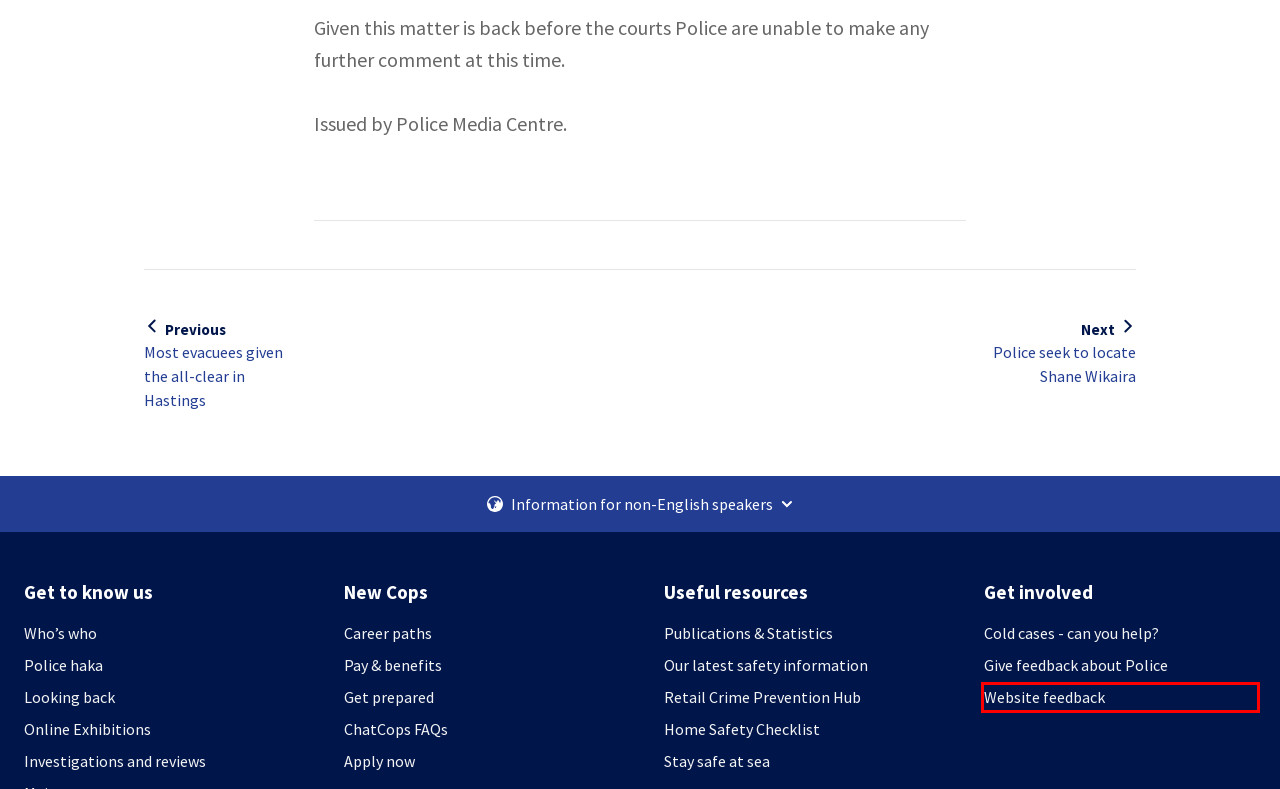You are given a screenshot of a webpage with a red bounding box around an element. Choose the most fitting webpage description for the page that appears after clicking the element within the red bounding box. Here are the candidates:
A. Retail Crime Prevention Hub | New Zealand Police
B. Pay and Benefits | New Cops | New Zealand Police Recruiting
C. ChatCops
D. Career Pathways | New Cops | New Zealand Police Recruiting
E. Contact New Zealand Police | New Zealand Police - online forms
F. Recruitment Process | New Cops | New Zealand Police Recruiting
G. Physical Appraisal Test (PAT) | New Cops | New Zealand Police Recruiting
H. Home Safety Checklist | New Zealand Police - online forms

E